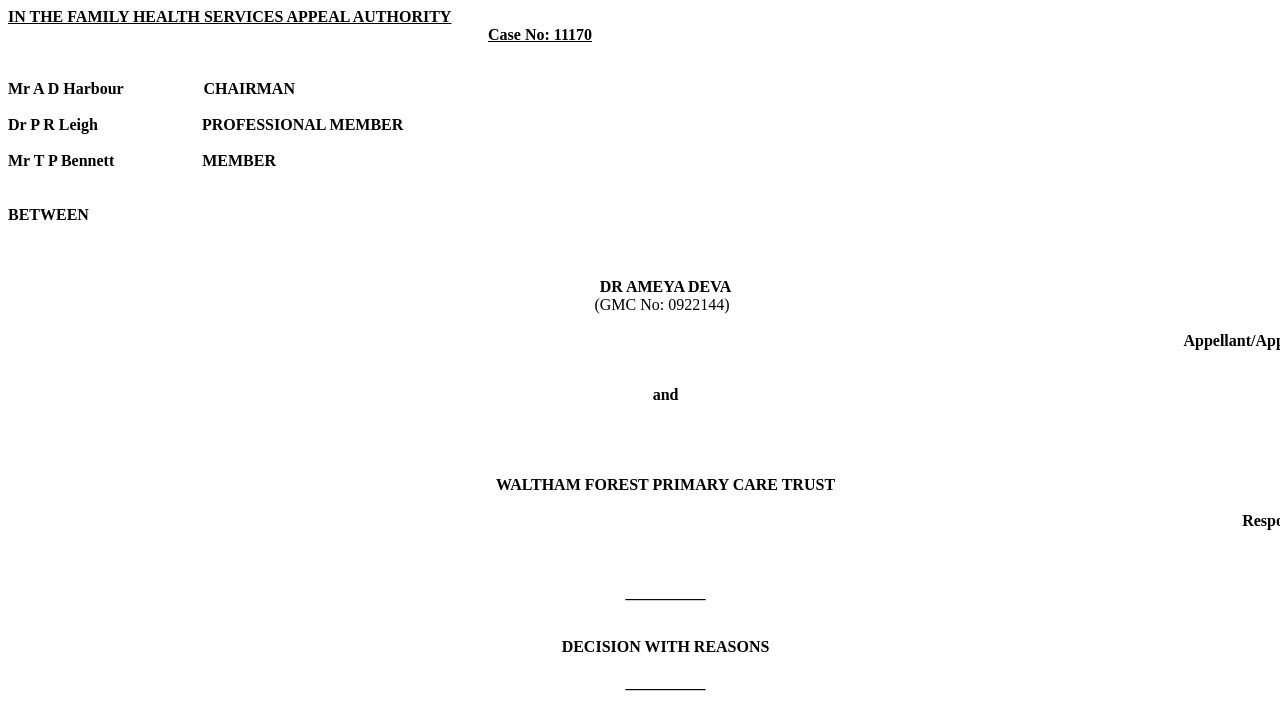What is the GMC number of the doctor?
Look at the image and respond with a one-word or short-phrase answer.

0922144